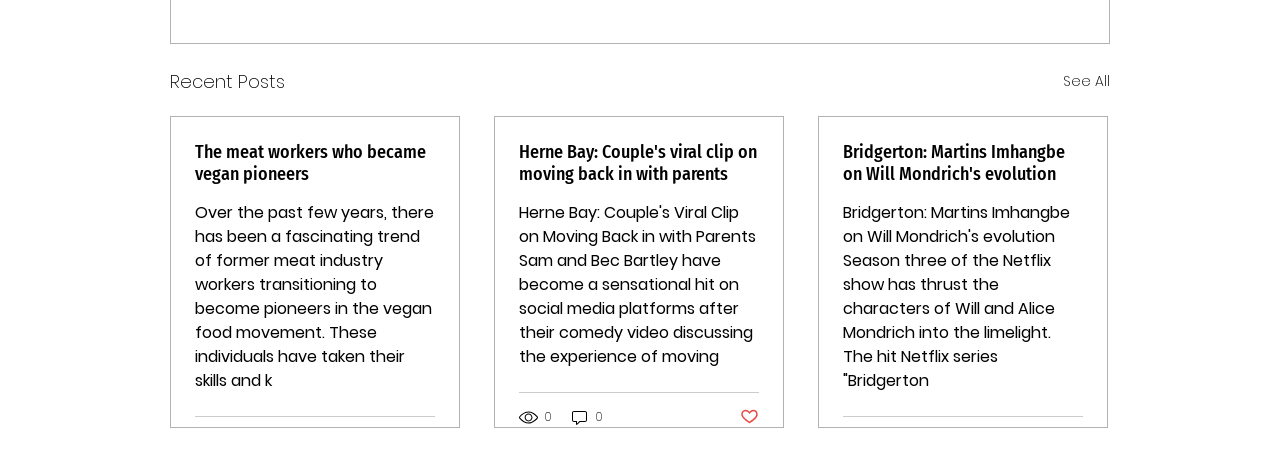Determine the bounding box for the described HTML element: "0". Ensure the coordinates are four float numbers between 0 and 1 in the format [left, top, right, bottom].

[0.192, 0.922, 0.22, 0.963]